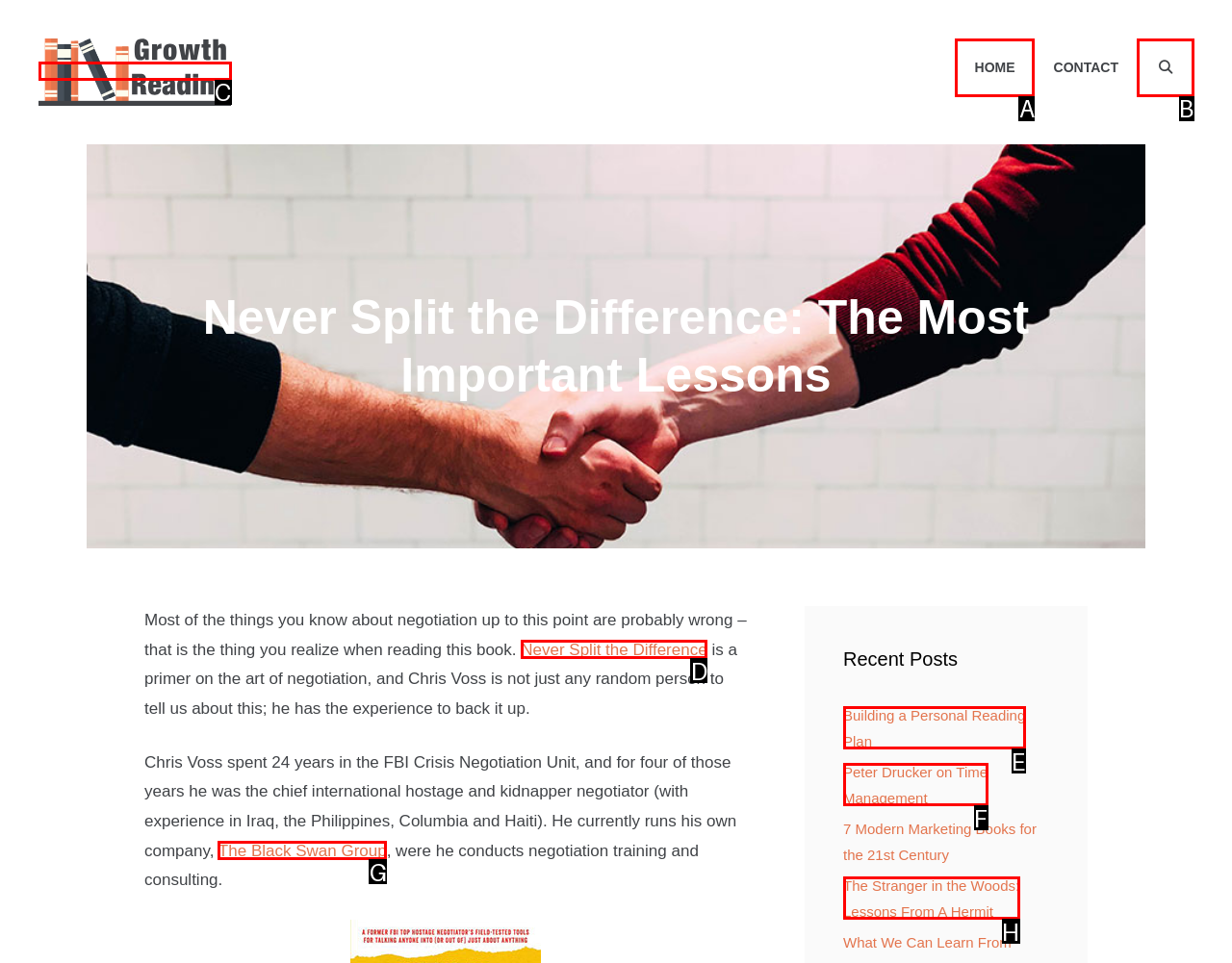Tell me which UI element to click to fulfill the given task: search for something. Respond with the letter of the correct option directly.

B